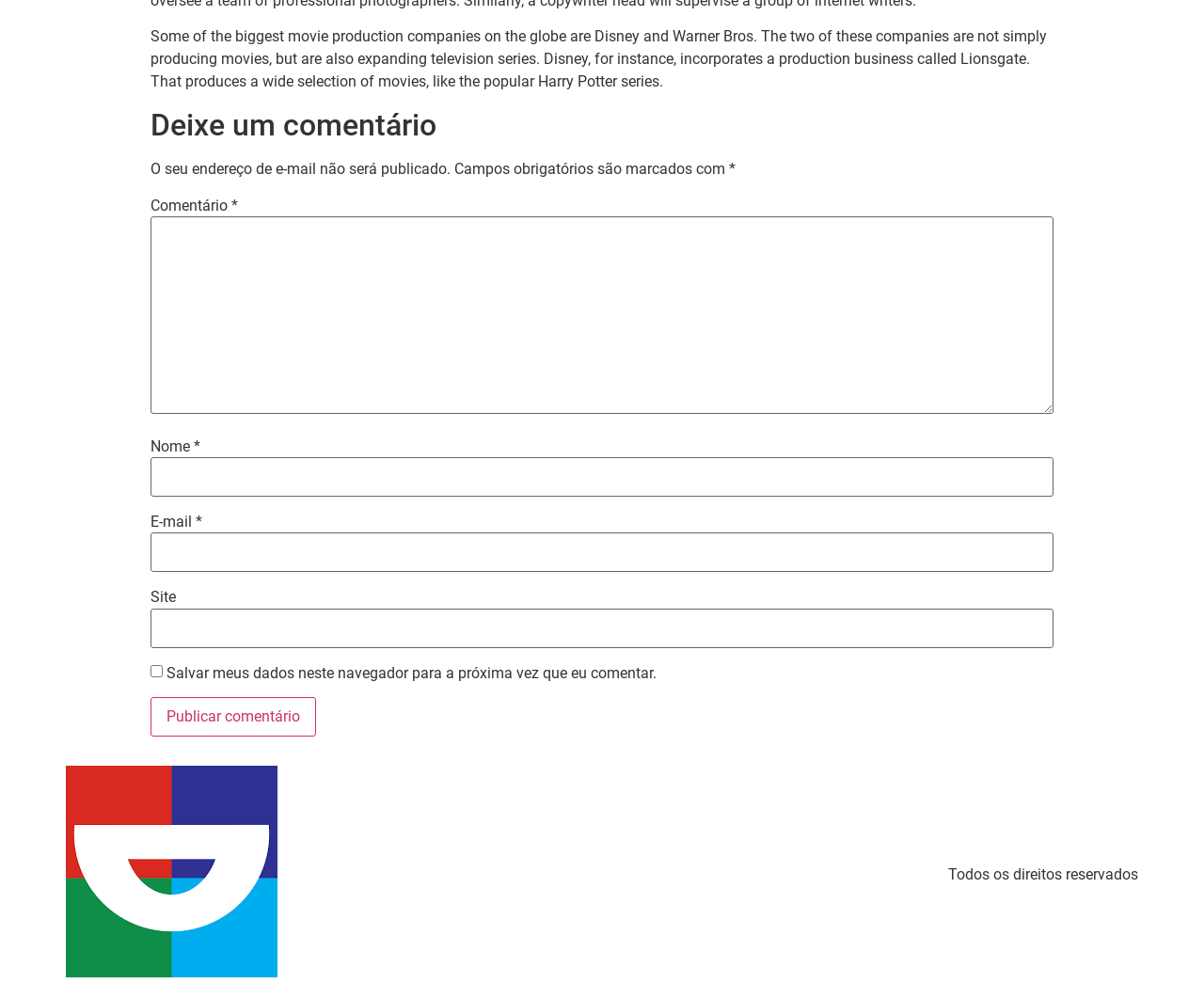Determine the bounding box of the UI element mentioned here: "name="submit" value="Publicar comentário"". The coordinates must be in the format [left, top, right, bottom] with values ranging from 0 to 1.

[0.125, 0.698, 0.262, 0.738]